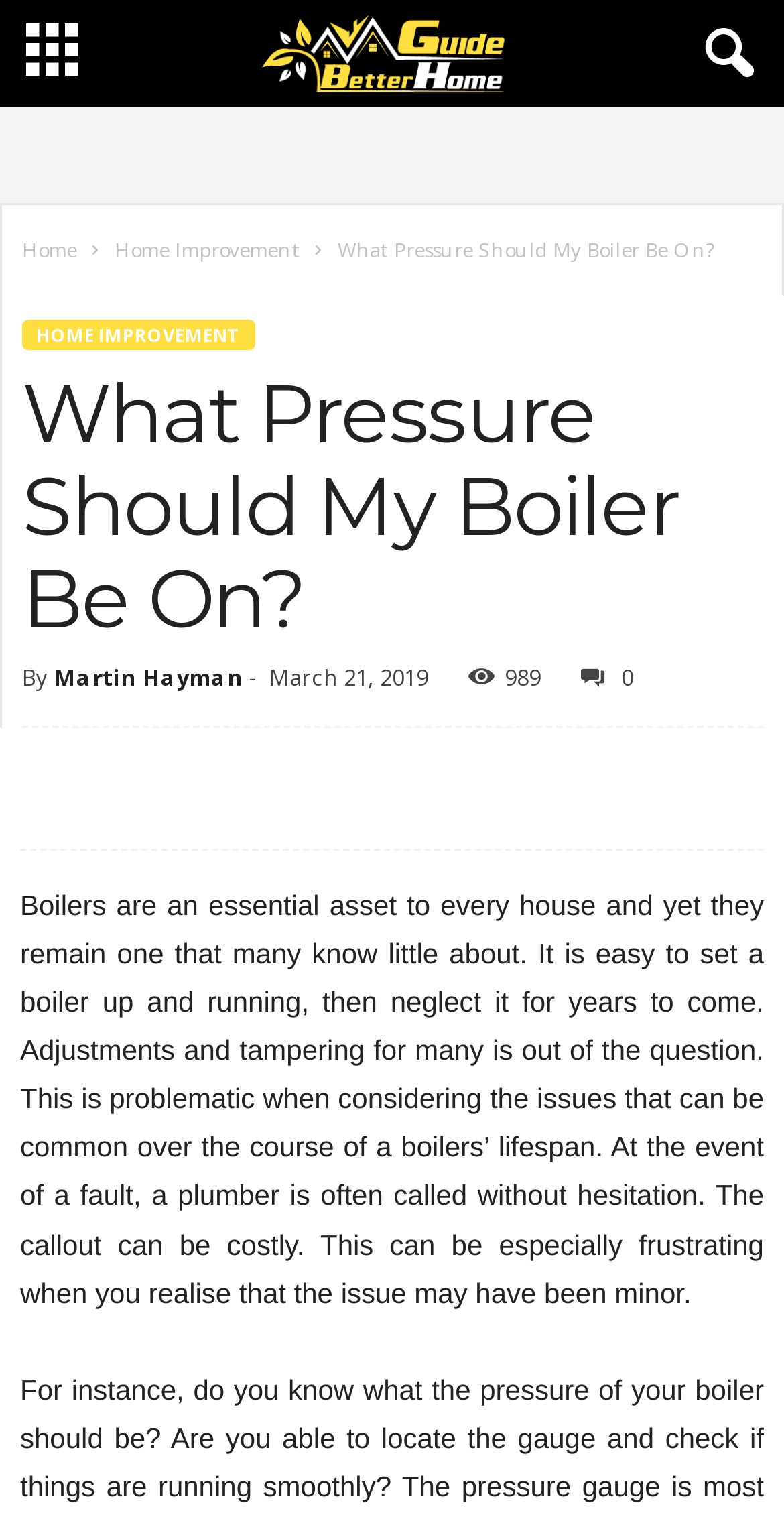Find the bounding box of the UI element described as follows: "aria-label="mobile-toggle"".

[0.0, 0.708, 0.136, 0.778]